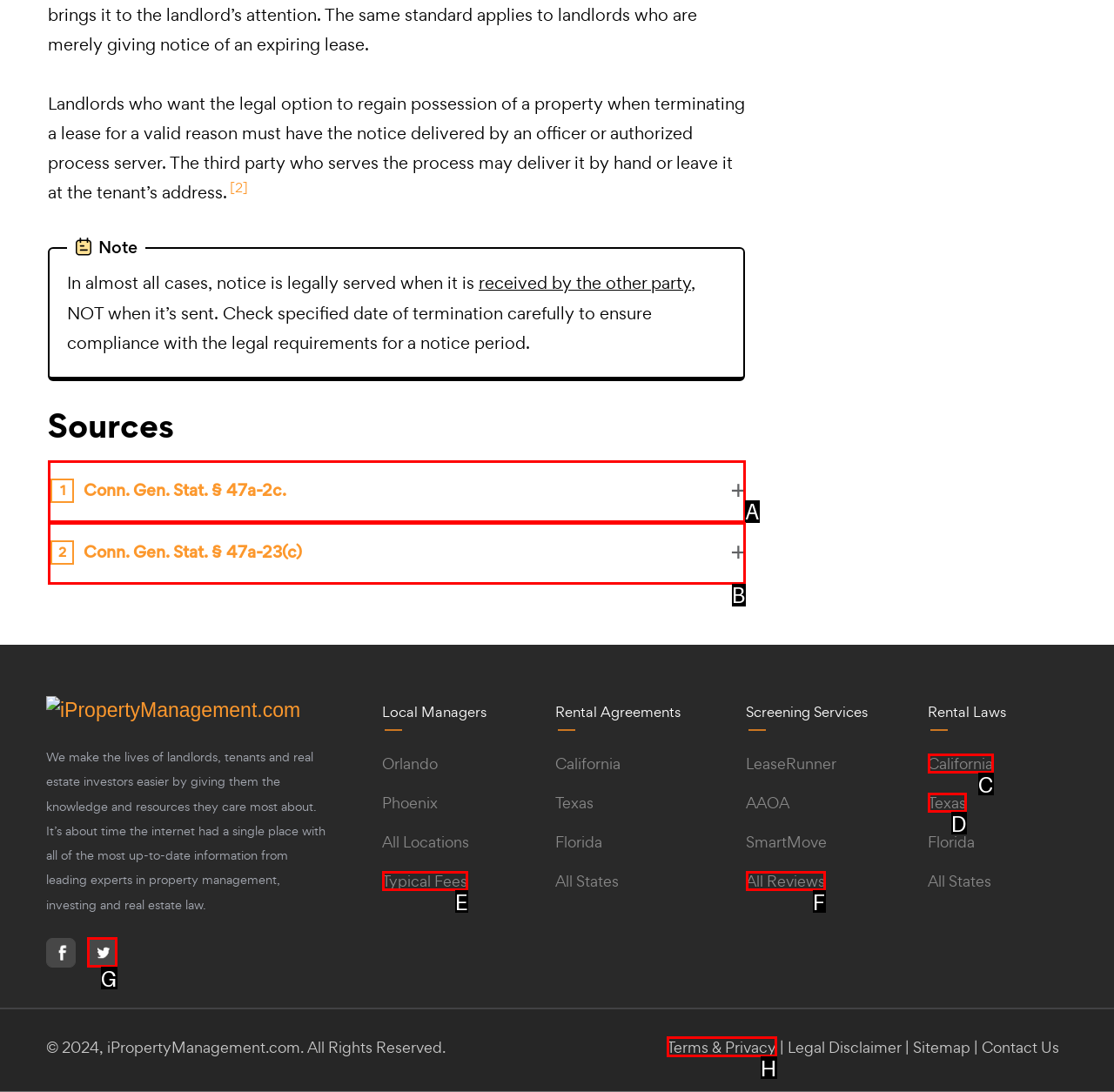Identify the HTML element that best fits the description: title="We are on Twitter". Respond with the letter of the corresponding element.

G